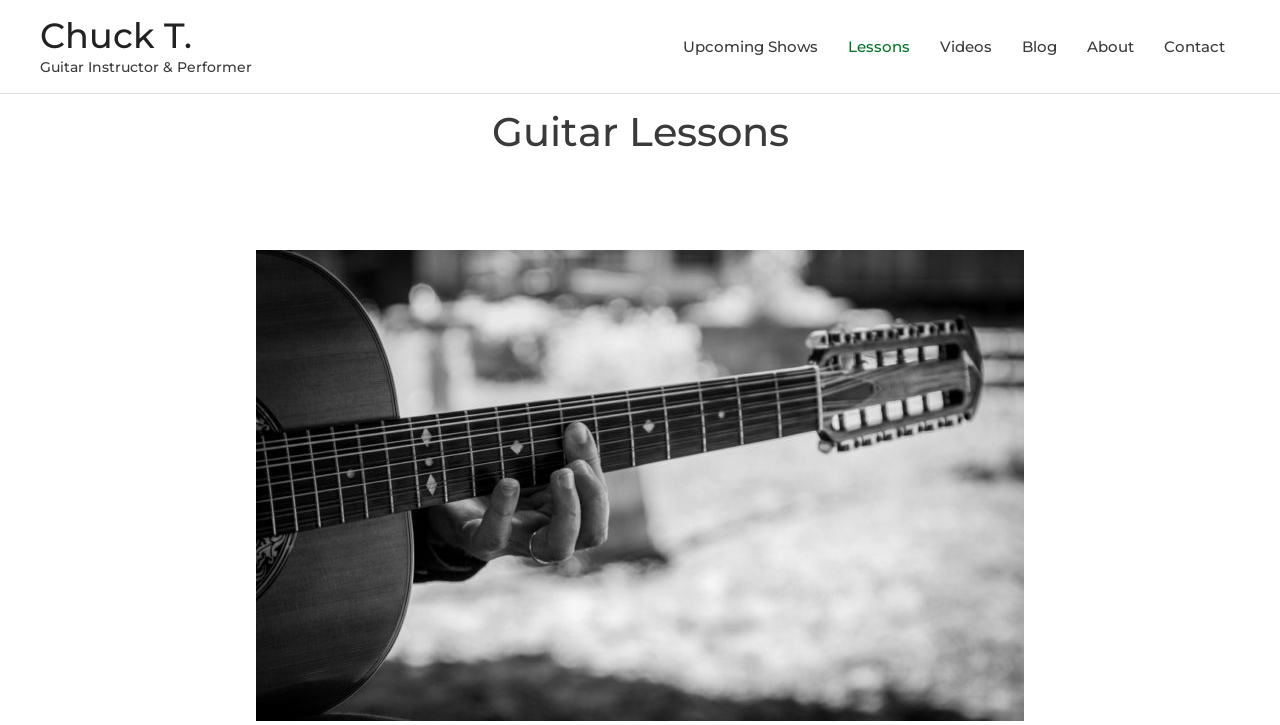Please specify the bounding box coordinates of the clickable region to carry out the following instruction: "view guitar lessons". The coordinates should be four float numbers between 0 and 1, in the format [left, top, right, bottom].

[0.062, 0.143, 0.938, 0.221]